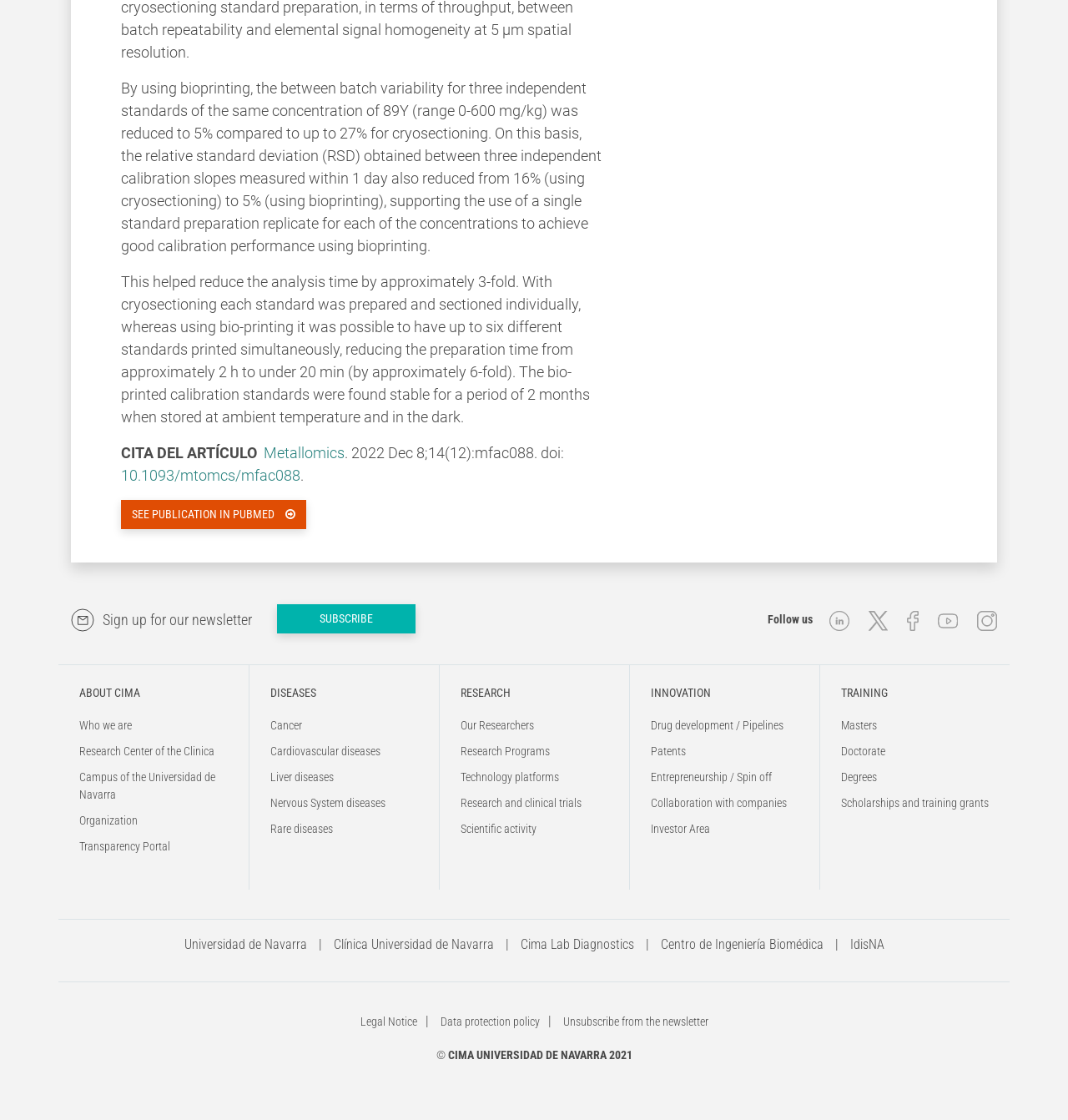Using the information shown in the image, answer the question with as much detail as possible: What is the purpose of the button 'SEE PUBLICATION IN PUBMED'?

The purpose of the button 'SEE PUBLICATION IN PUBMED' is to allow users to see the publication in PubMed, which is a database of biomedical literature.